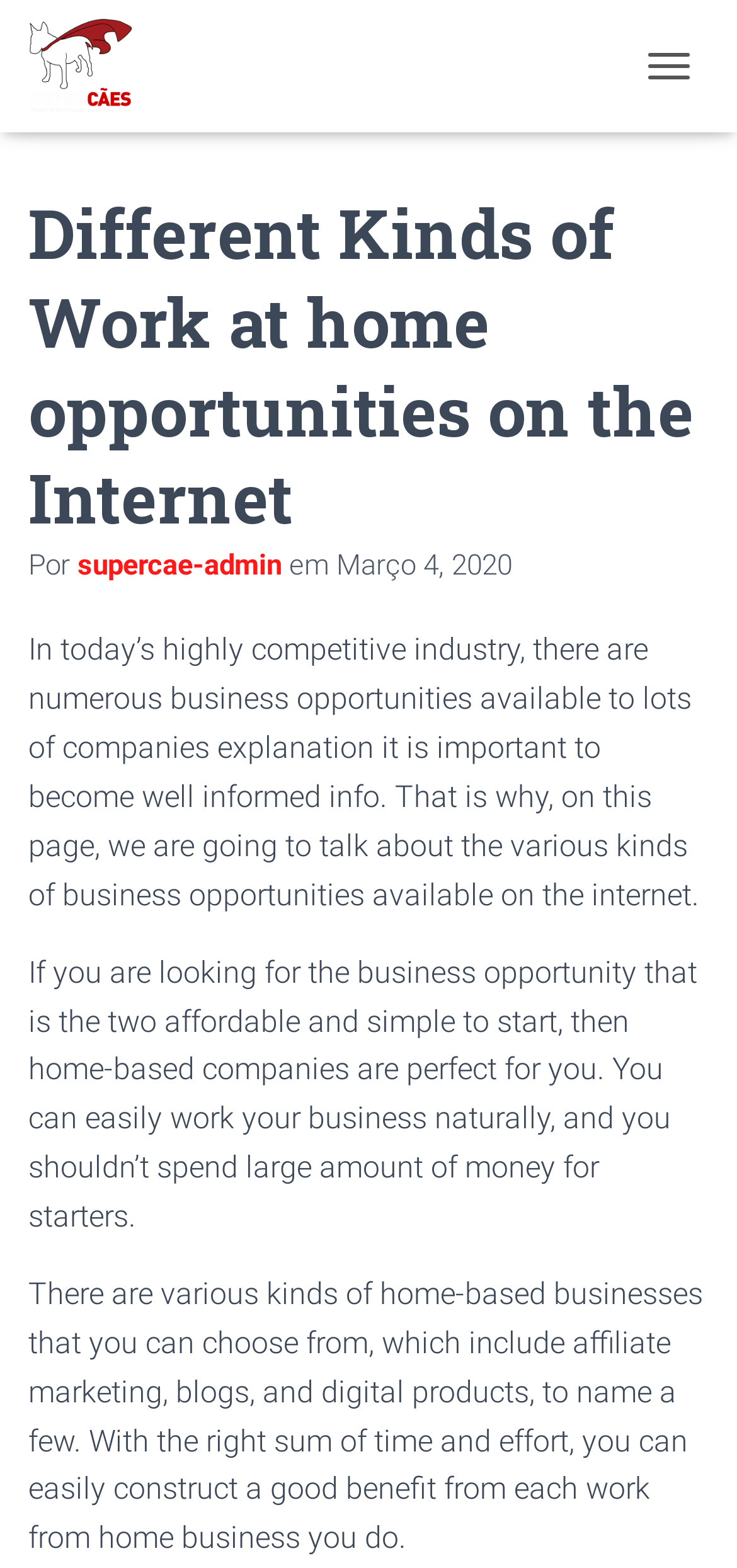Answer in one word or a short phrase: 
What type of businesses are perfect for those who want to start with little investment?

Home-based companies